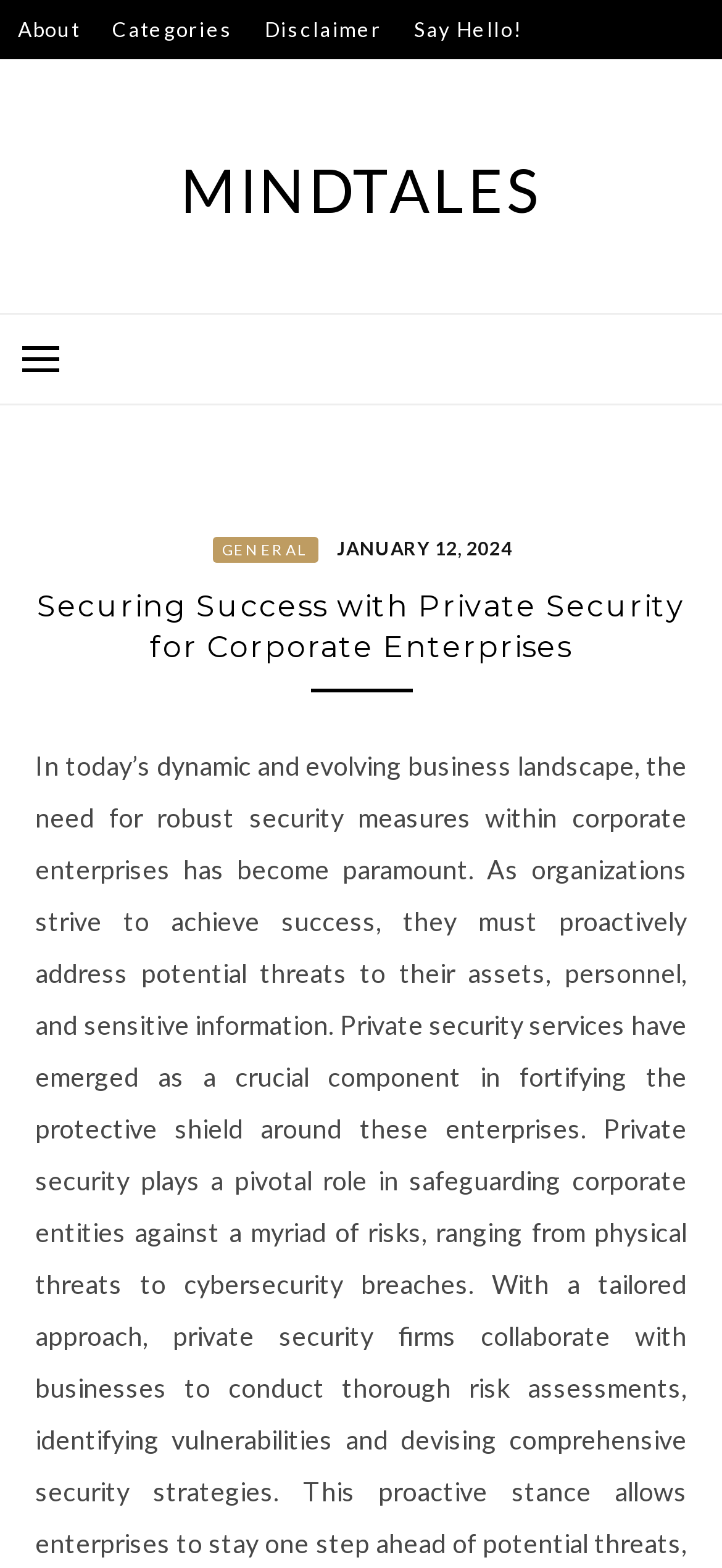What is the purpose of the button on the top left?
Based on the visual information, provide a detailed and comprehensive answer.

I analyzed the button's properties and found it controls the primary menu, so it's likely a menu toggle button.